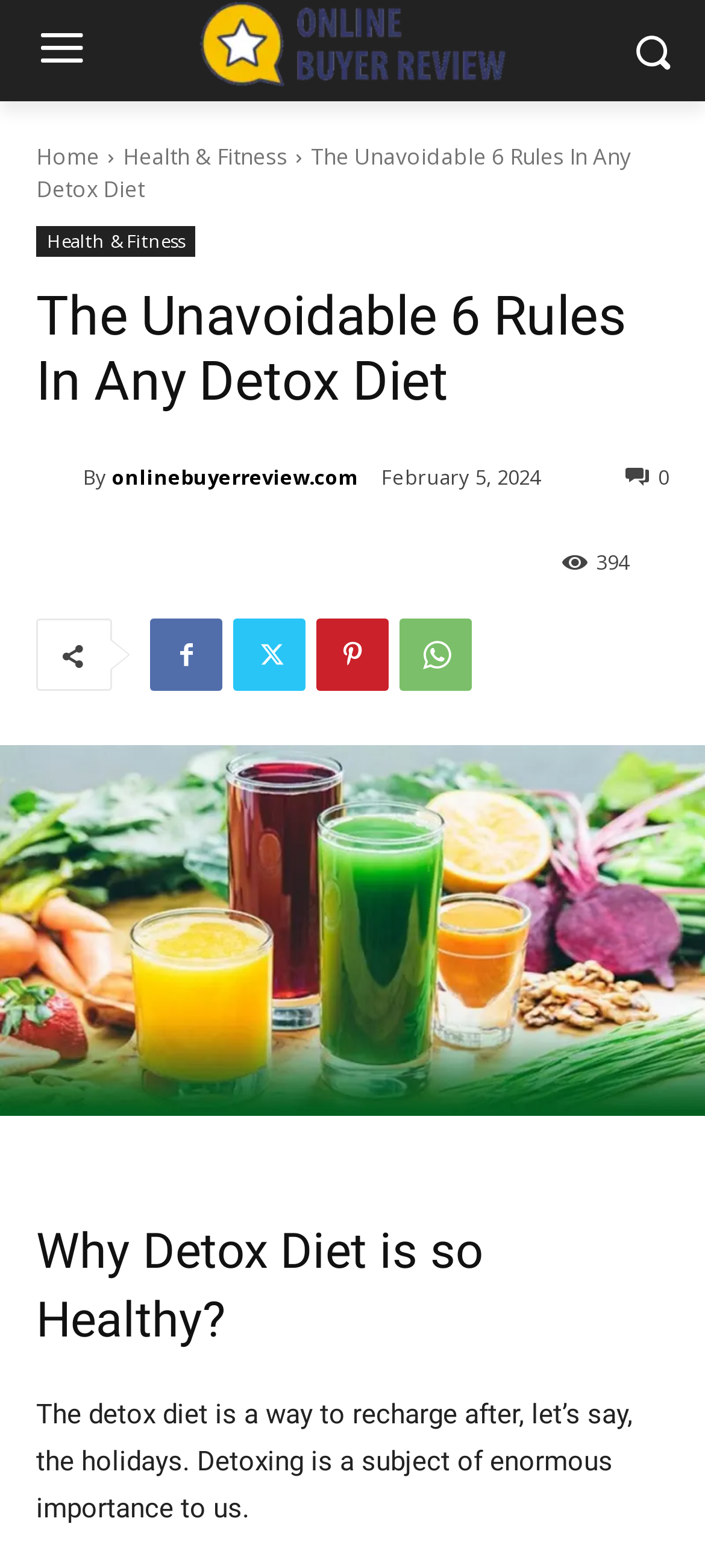What is the number of views of the article? Examine the screenshot and reply using just one word or a brief phrase.

394